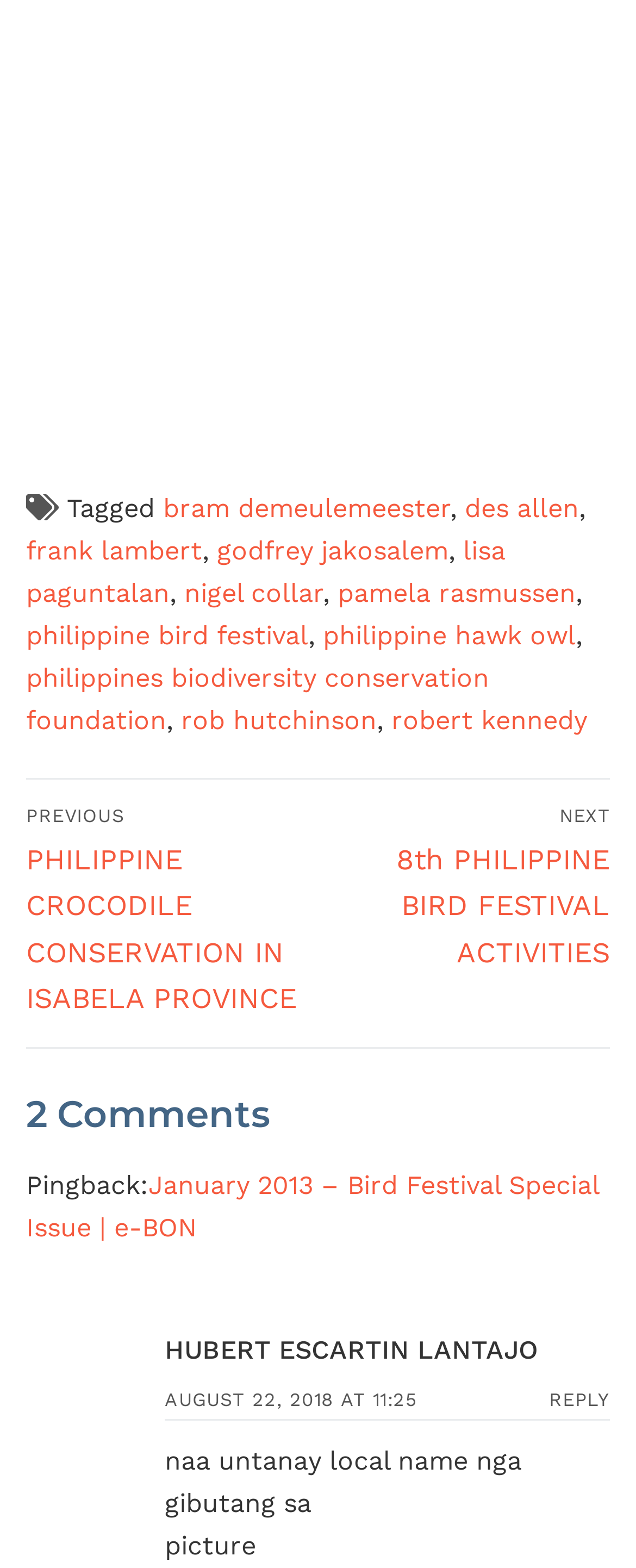Locate the bounding box coordinates of the element that should be clicked to fulfill the instruction: "Click on the link to bram demeulemeester's page".

[0.256, 0.314, 0.708, 0.334]